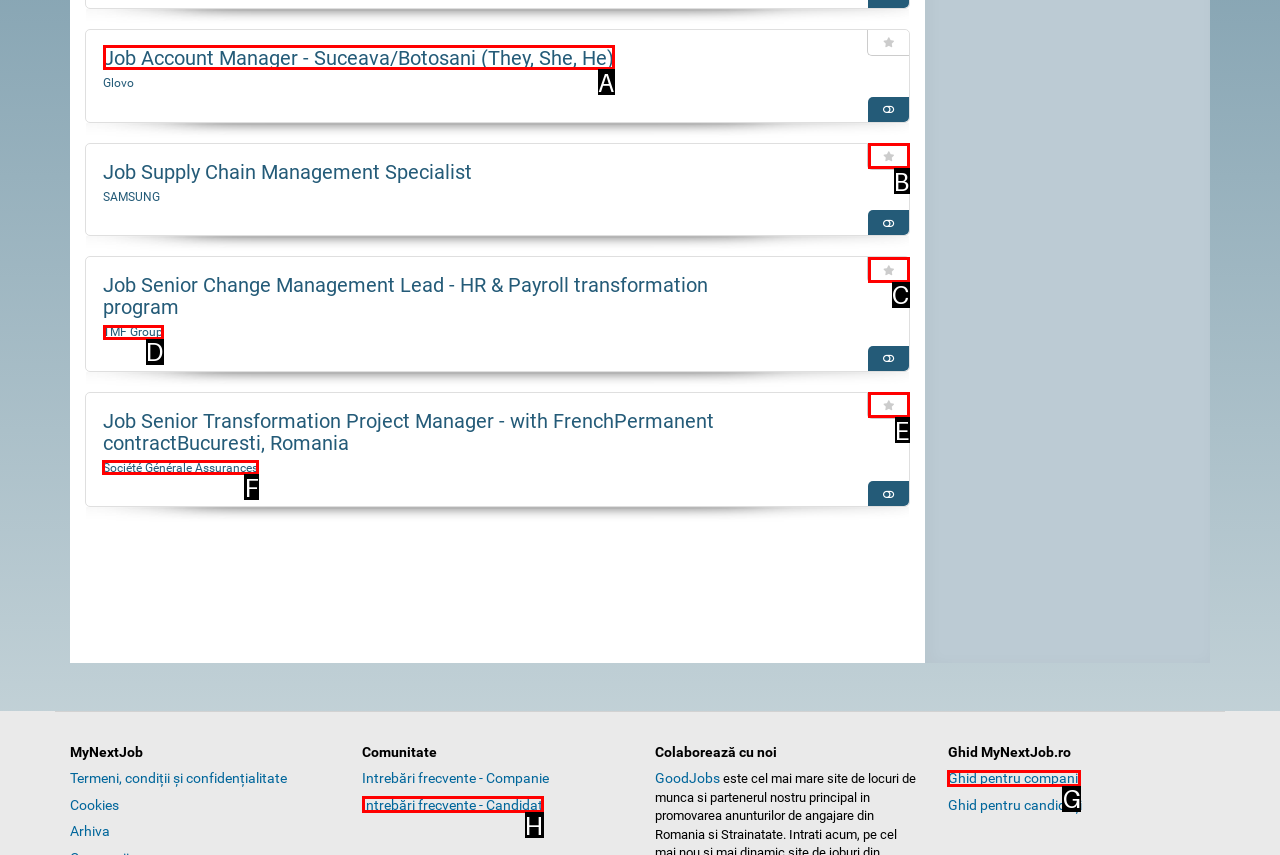For the instruction: Learn more about Société Générale Assurances, which HTML element should be clicked?
Respond with the letter of the appropriate option from the choices given.

F